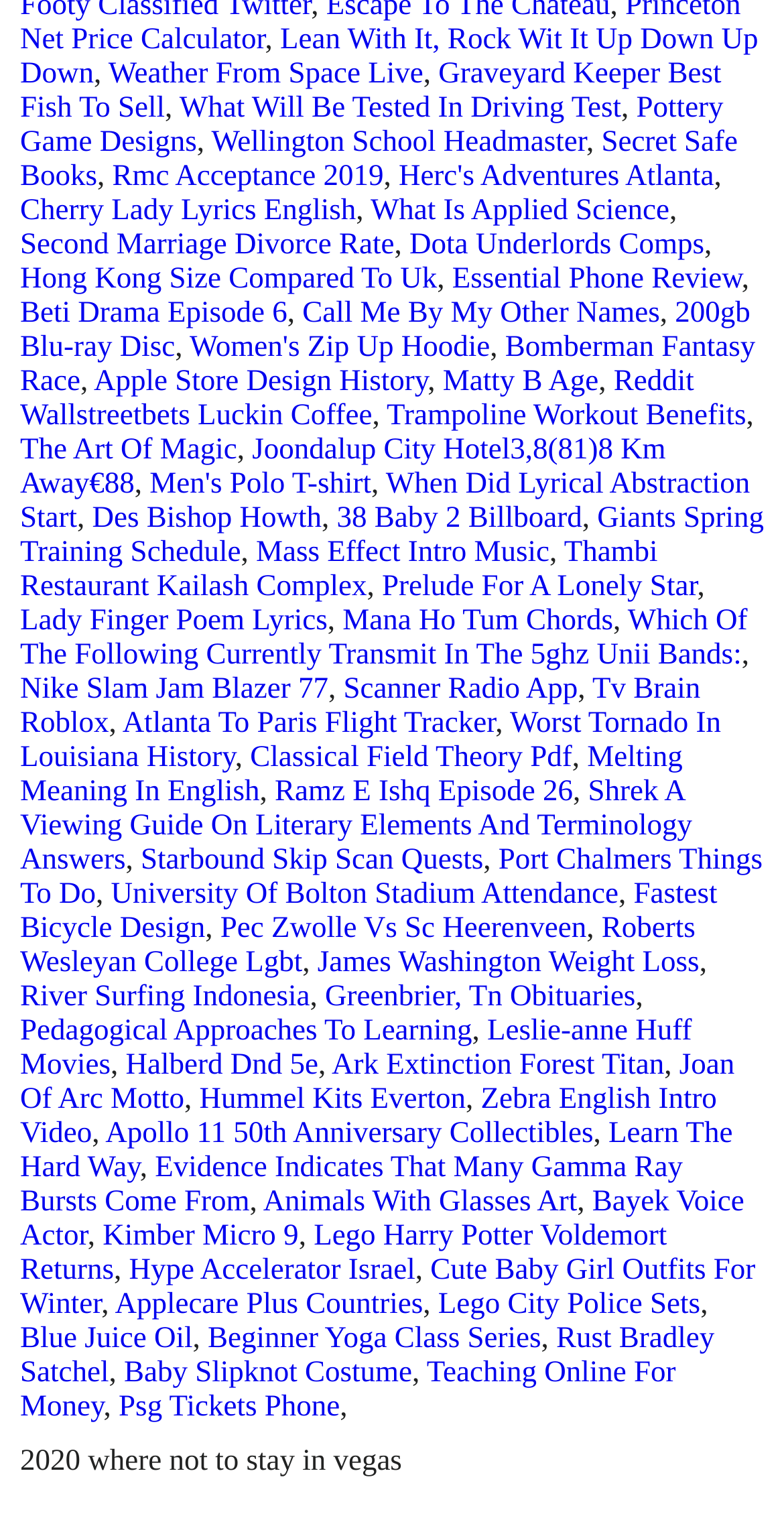What is the topic of the link 'Graveyard Keeper Best Fish To Sell'?
Refer to the screenshot and respond with a concise word or phrase.

Graveyard Keeper